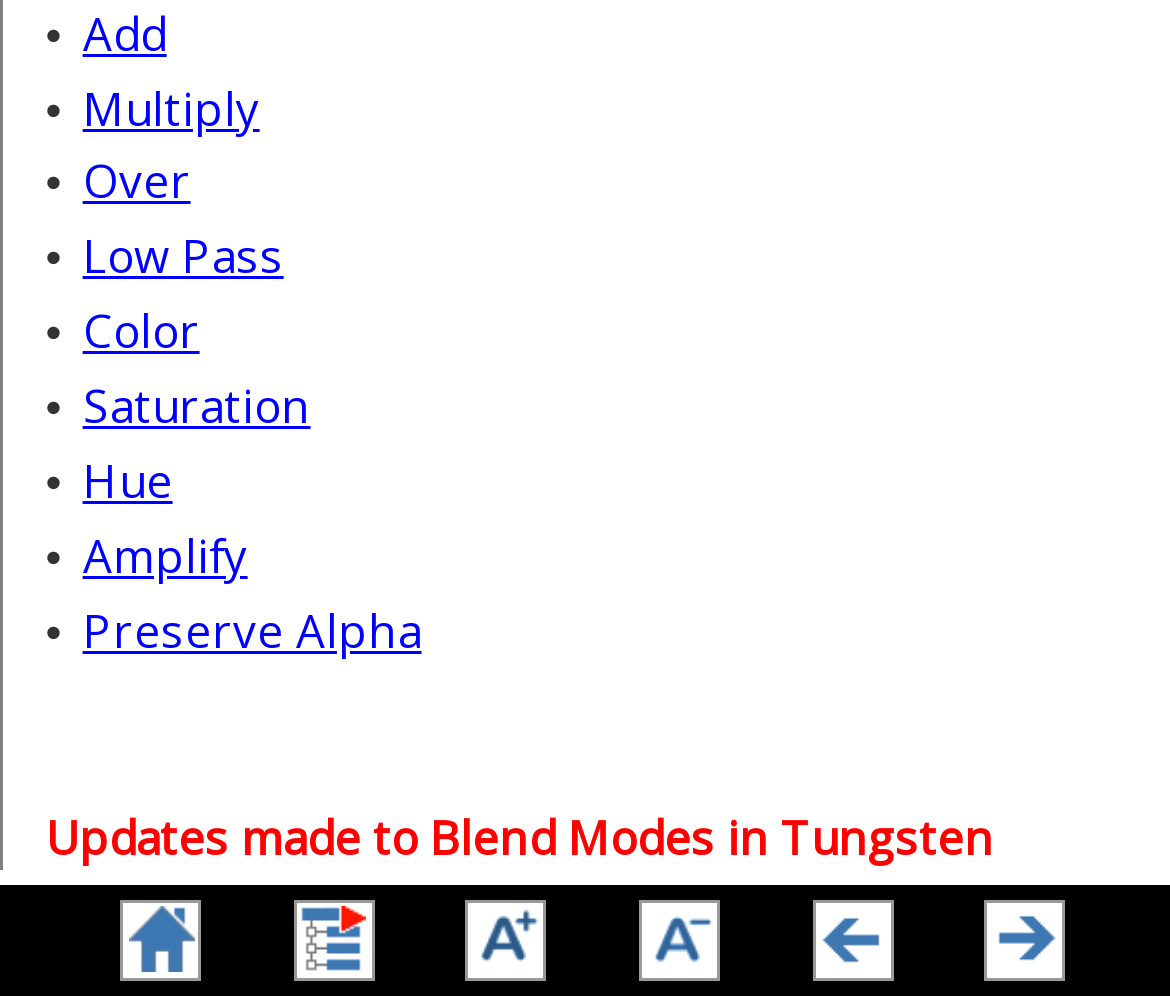Predict the bounding box coordinates for the UI element described as: "Amplify". The coordinates should be four float numbers between 0 and 1, presented as [left, top, right, bottom].

[0.071, 0.527, 0.212, 0.587]